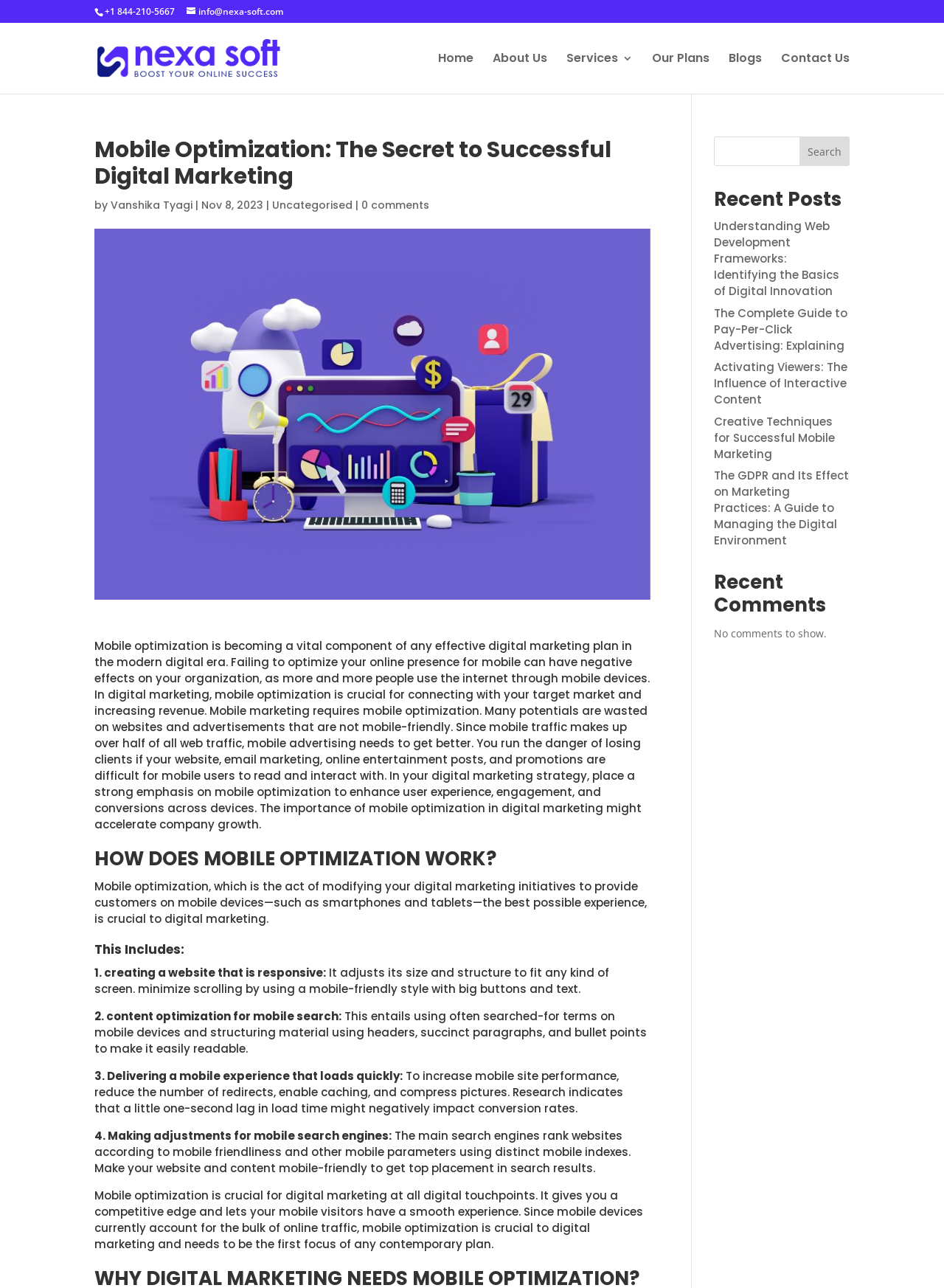Pinpoint the bounding box coordinates of the element to be clicked to execute the instruction: "Search for something".

[0.756, 0.106, 0.9, 0.129]